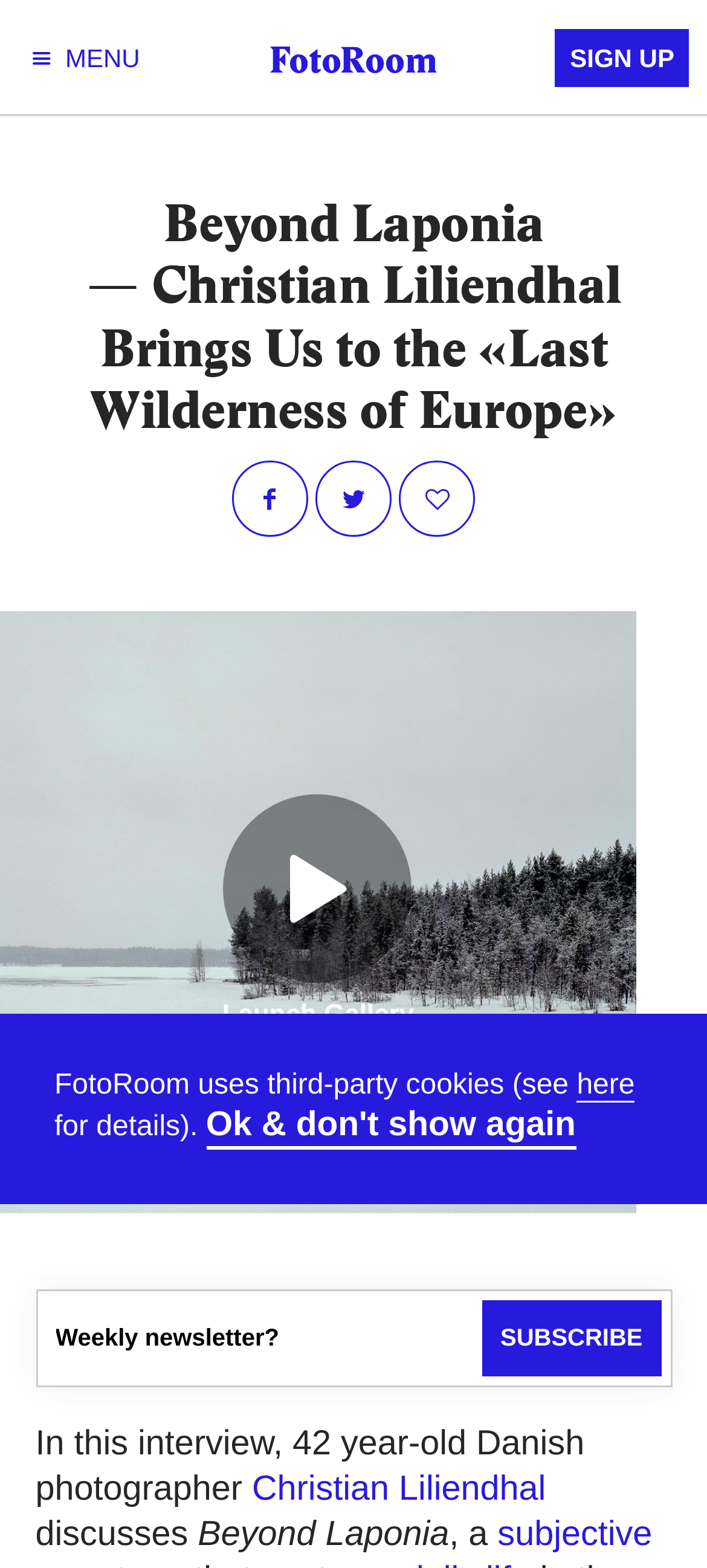Give a succinct answer to this question in a single word or phrase: 
What is the name of the website?

FotoRoom